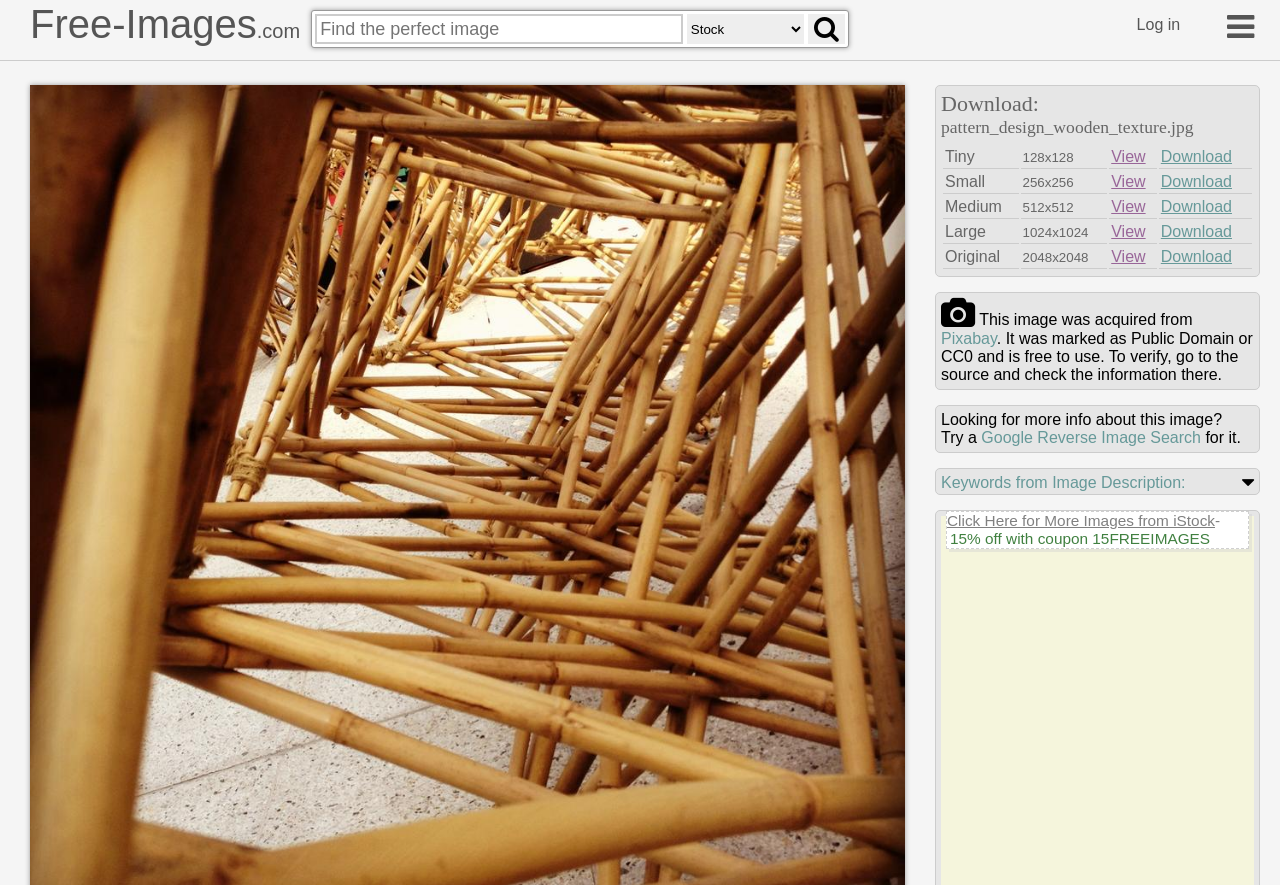Give a one-word or one-phrase response to the question:
What is the theme of the image?

natural construction